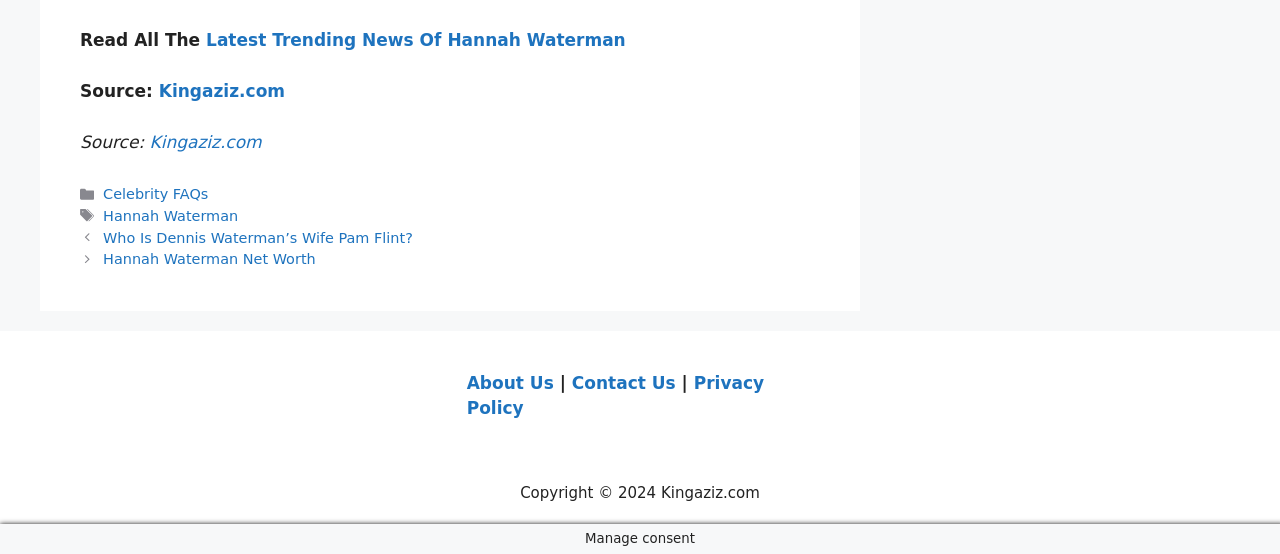Locate the bounding box coordinates of the area where you should click to accomplish the instruction: "Read latest trending news of Hannah Waterman".

[0.161, 0.054, 0.489, 0.09]